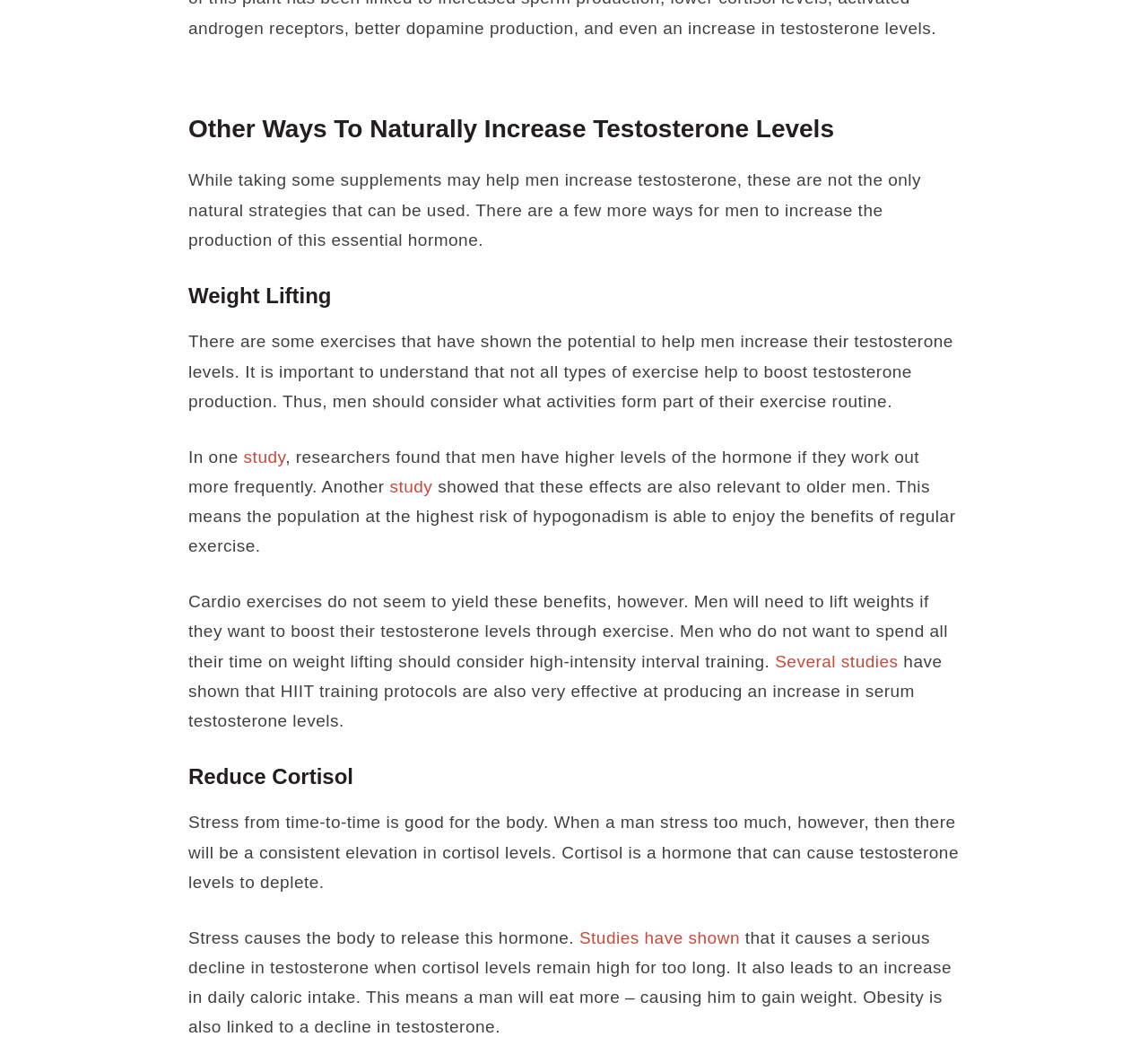Give a concise answer using only one word or phrase for this question:
What is the consequence of obesity on testosterone levels?

Decline in testosterone